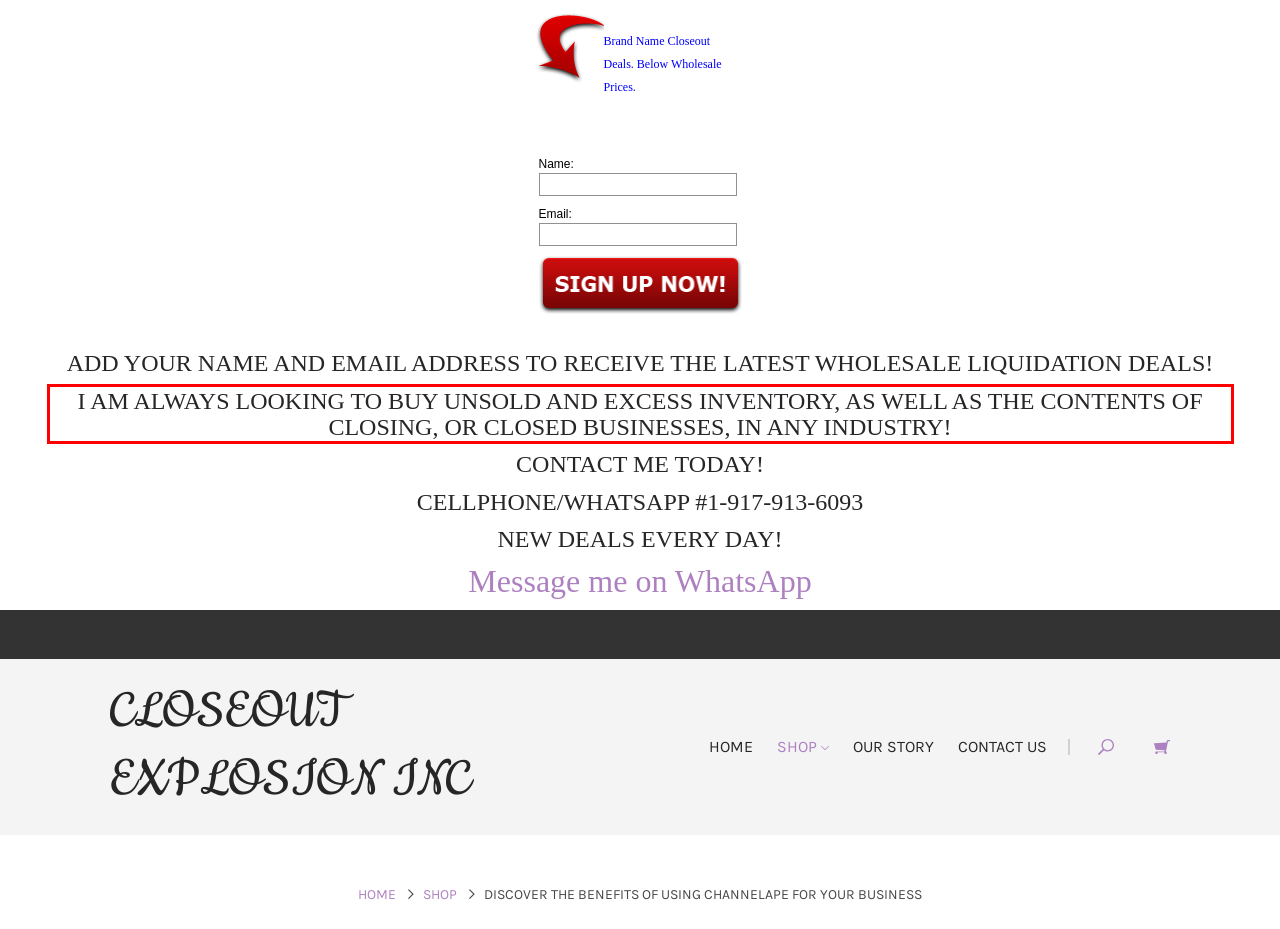Examine the webpage screenshot and use OCR to recognize and output the text within the red bounding box.

I AM ALWAYS LOOKING TO BUY UNSOLD AND EXCESS INVENTORY, AS WELL AS THE CONTENTS OF CLOSING, OR CLOSED BUSINESSES, IN ANY INDUSTRY!